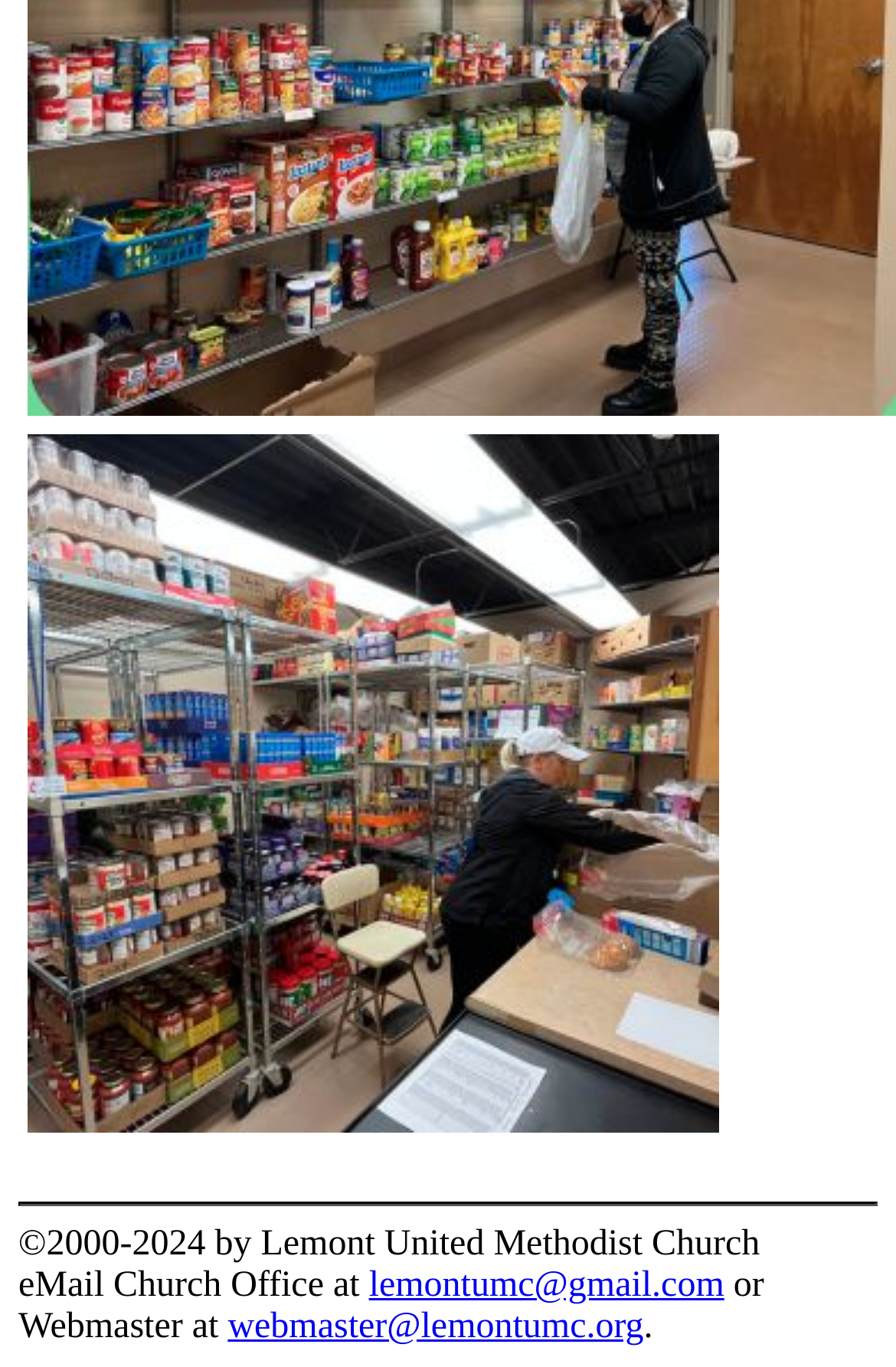Respond to the question below with a concise word or phrase:
What is the orientation of the separator?

horizontal